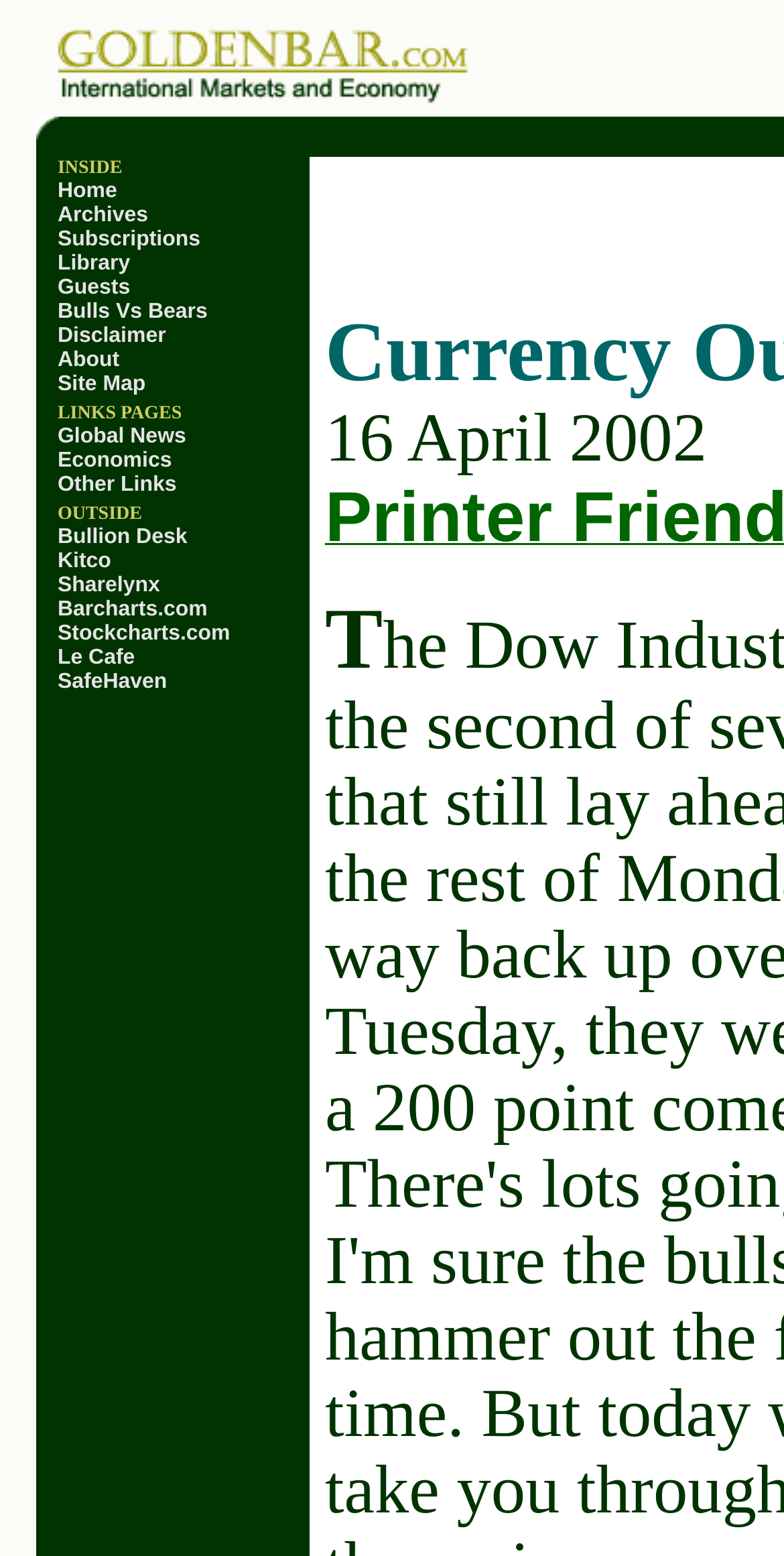Please specify the bounding box coordinates for the clickable region that will help you carry out the instruction: "Read Disclaimer".

[0.073, 0.208, 0.212, 0.224]